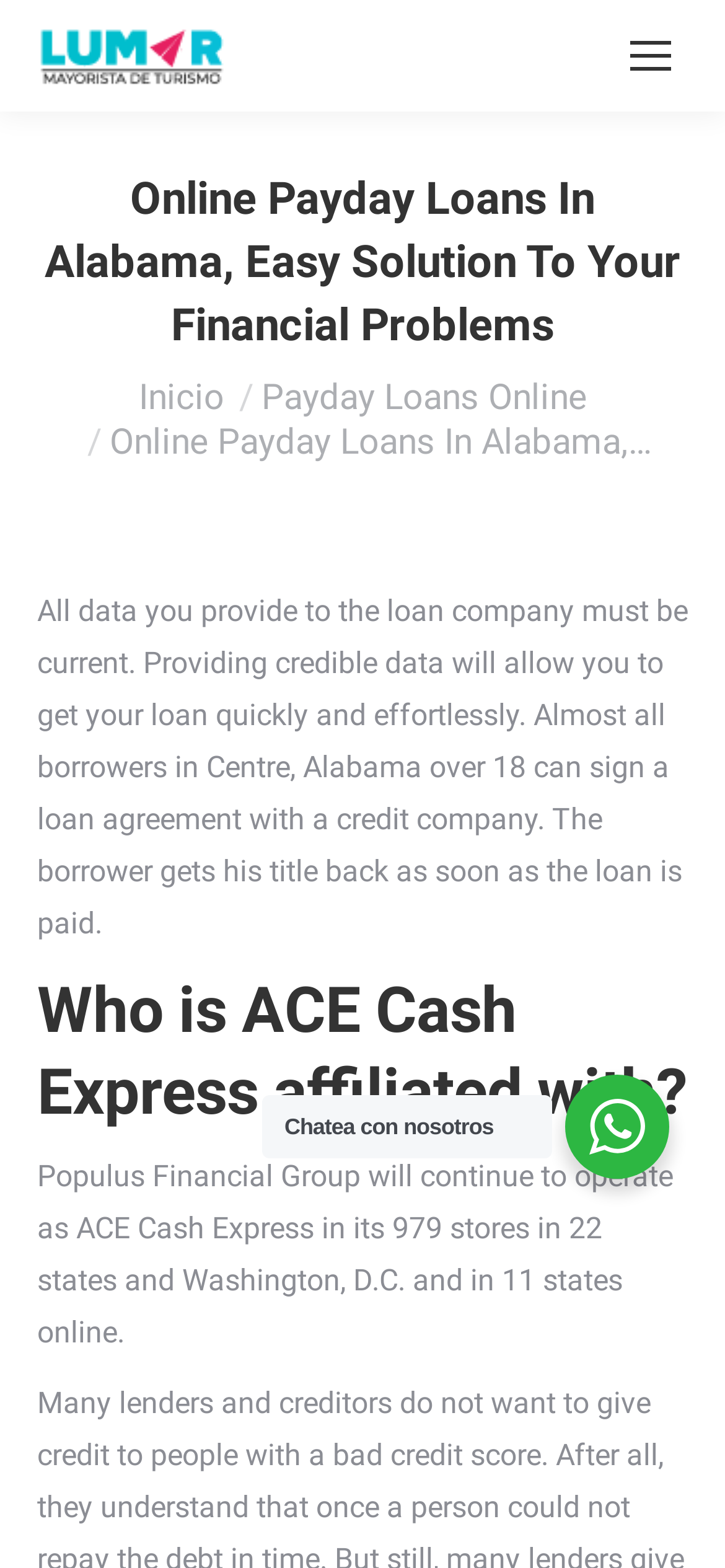What is the minimum age to sign a loan agreement?
Answer with a single word or short phrase according to what you see in the image.

18